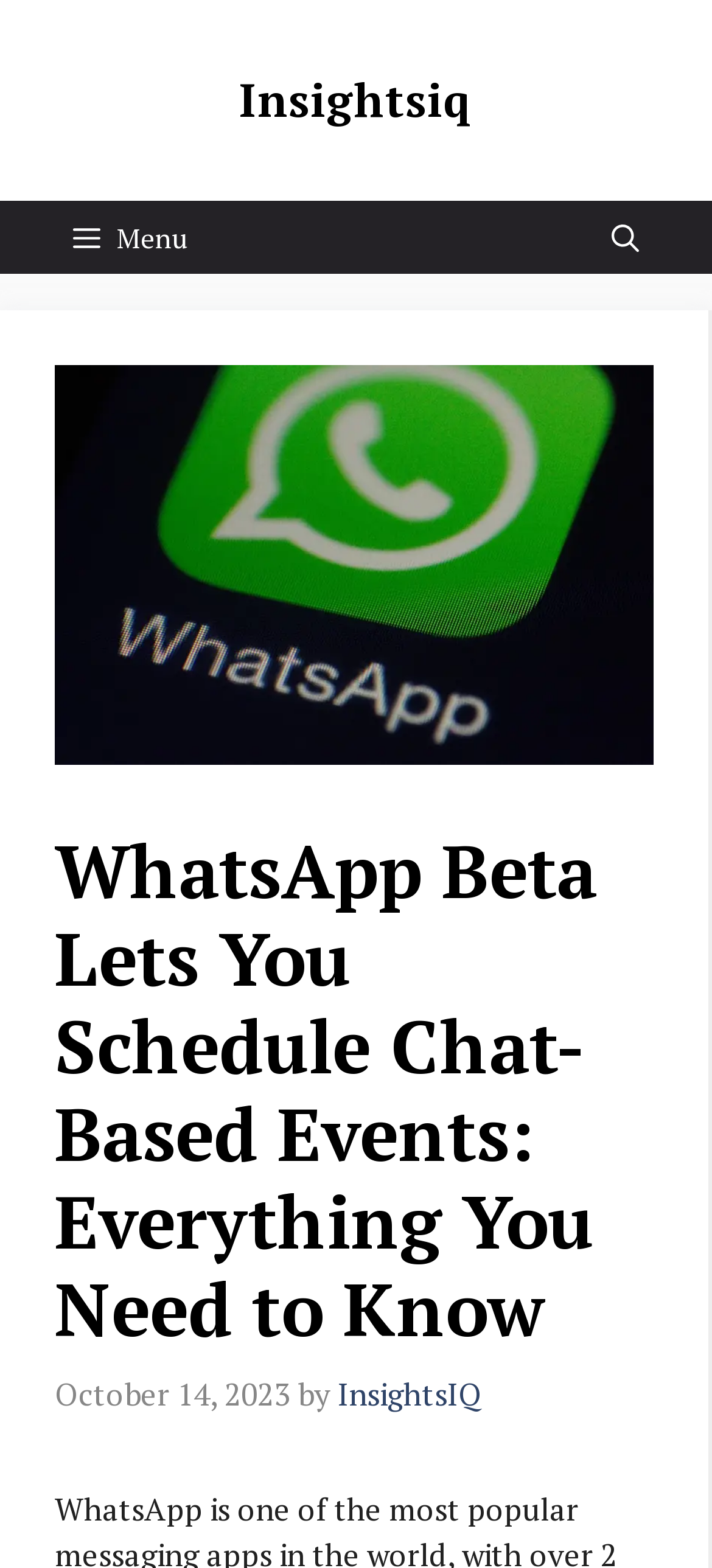What is the purpose of the button with the 'Menu' text?
Relying on the image, give a concise answer in one word or a brief phrase.

To open the primary menu